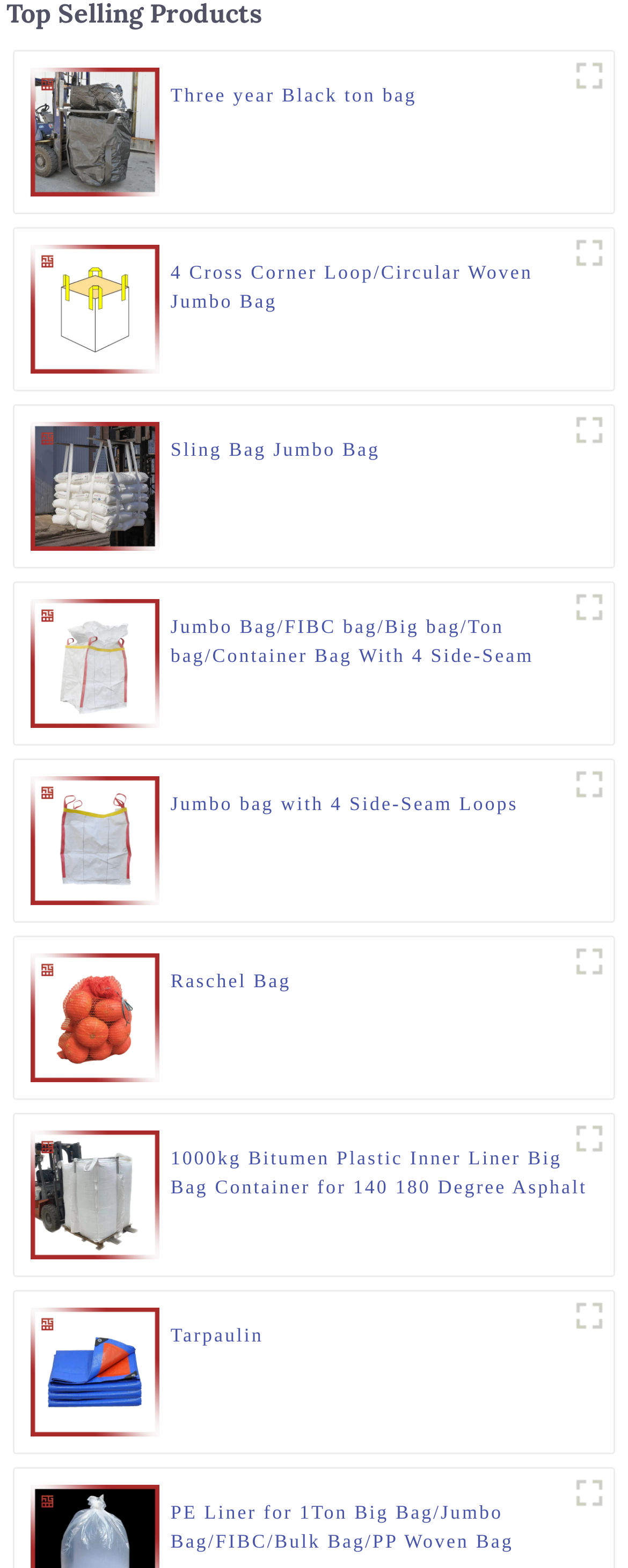How many links are there in the second figure?
From the screenshot, supply a one-word or short-phrase answer.

2